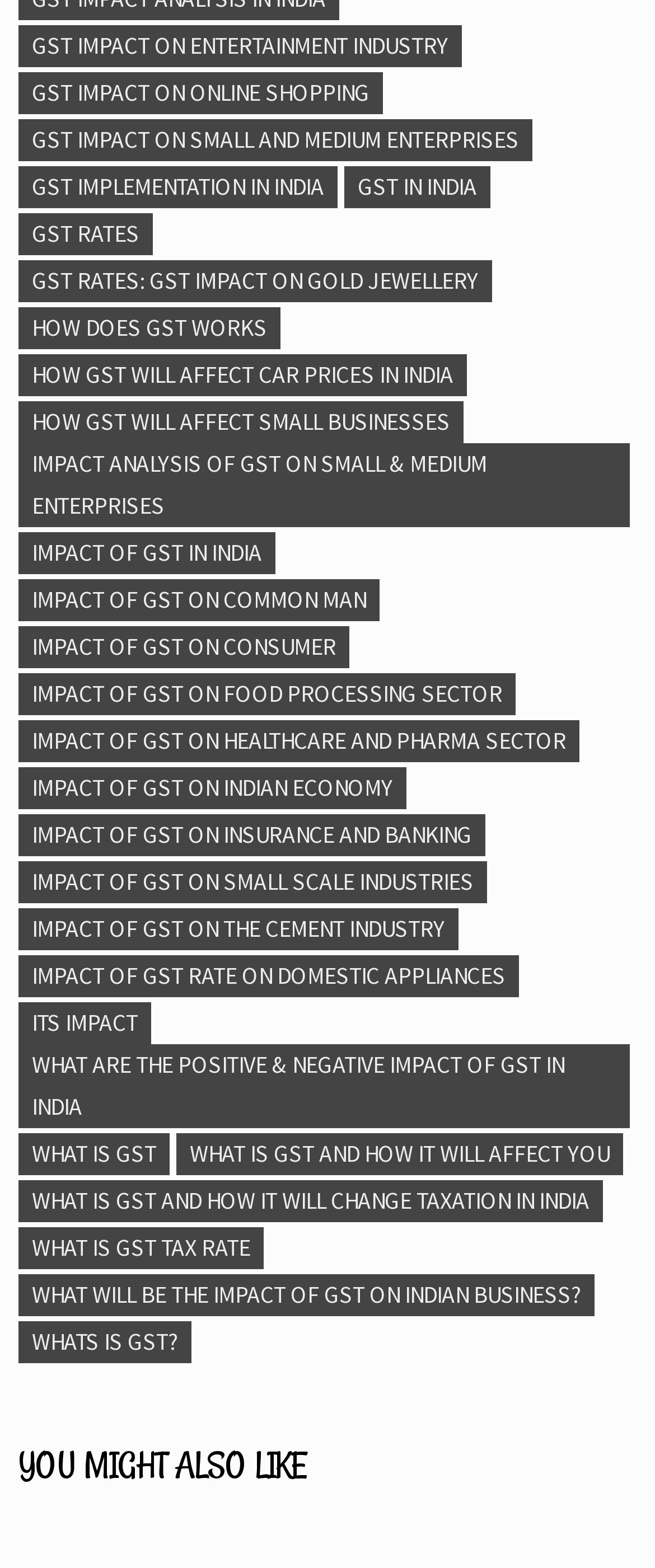Given the element description, predict the bounding box coordinates in the format (top-left x, top-left y, bottom-right x, bottom-right y). Make sure all values are between 0 and 1. Here is the element description: how does GST works

[0.029, 0.196, 0.429, 0.222]